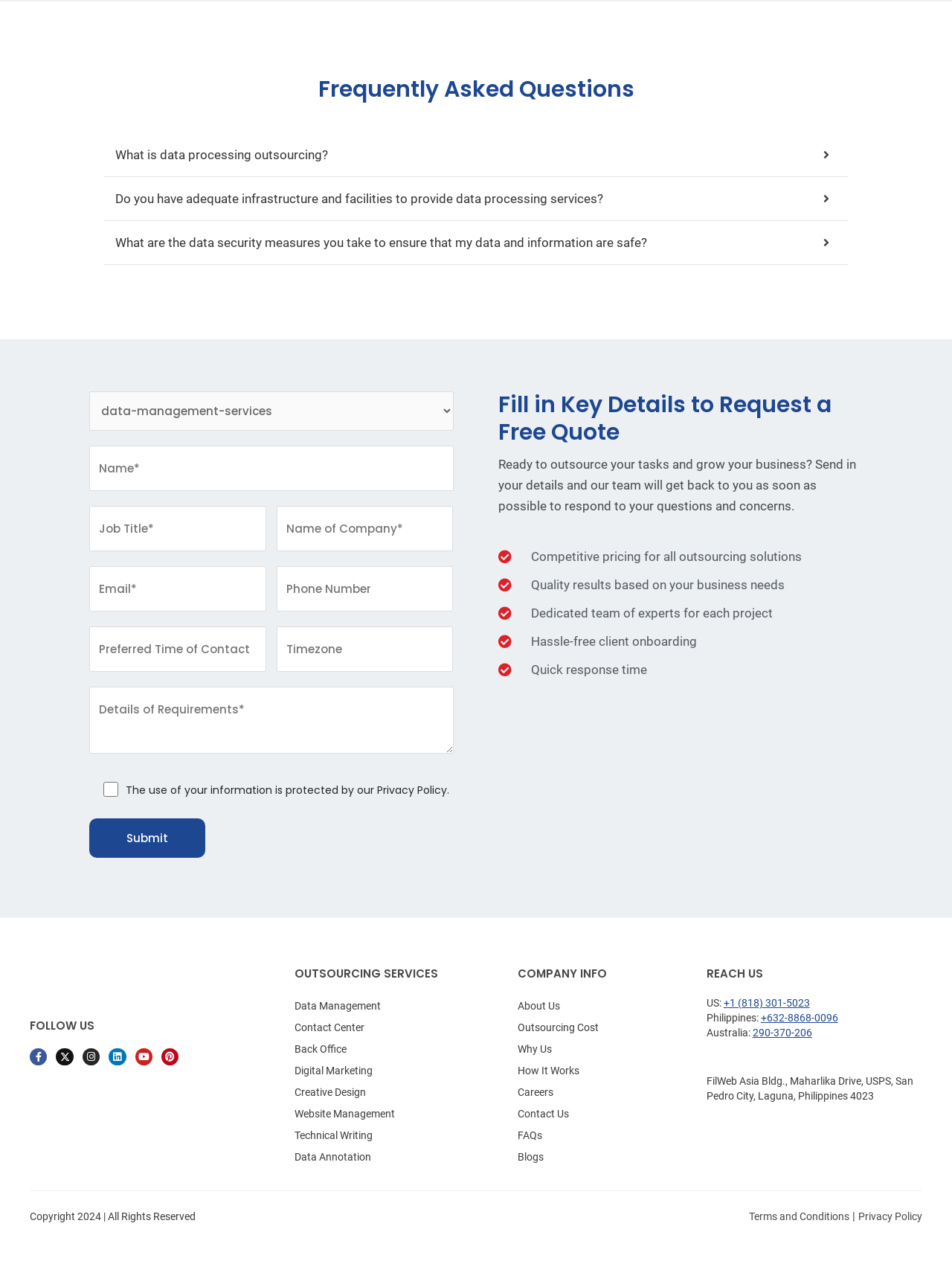Can you determine the bounding box coordinates of the area that needs to be clicked to fulfill the following instruction: "Click the 'Facebook-f' link"?

[0.031, 0.829, 0.05, 0.843]